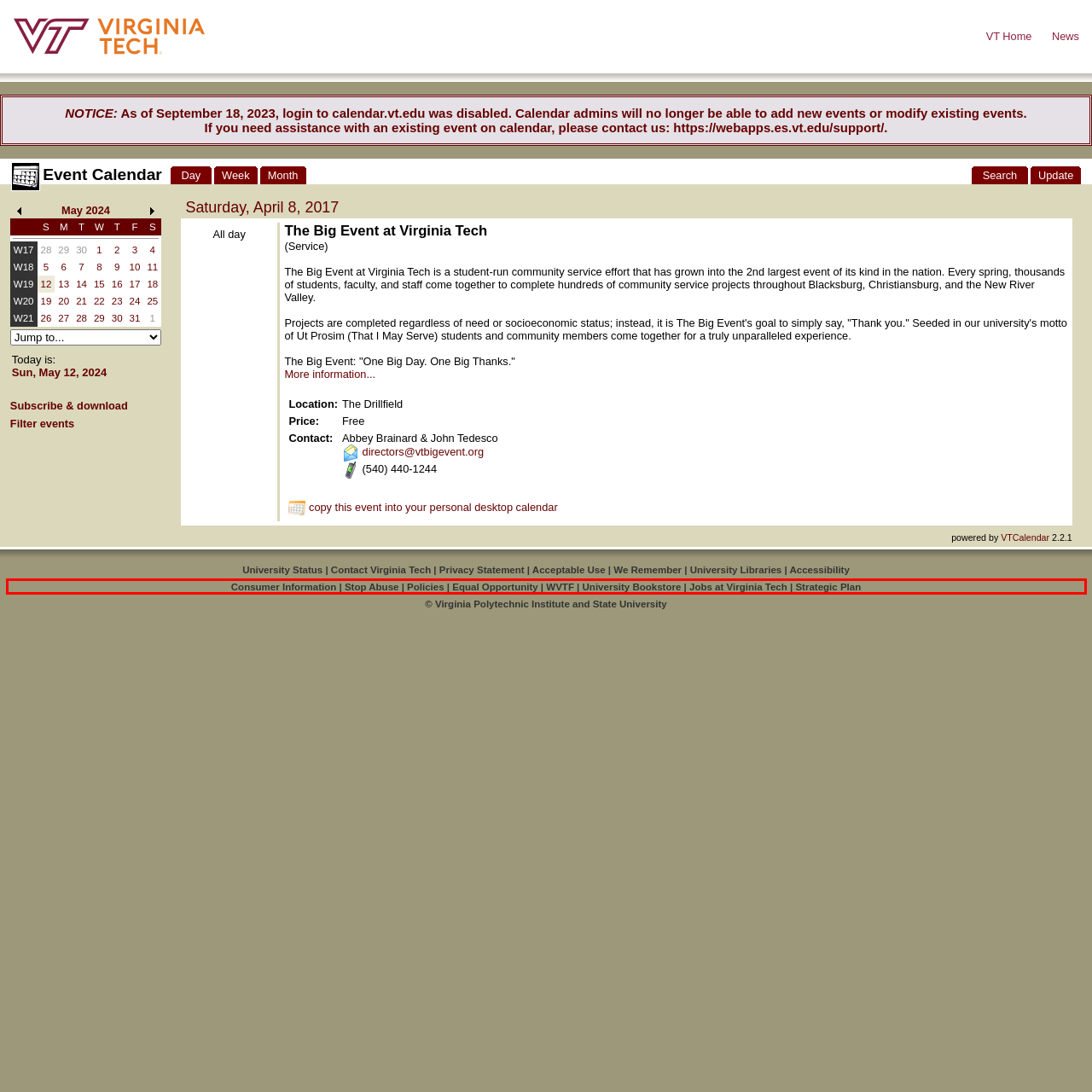Please examine the webpage screenshot containing a red bounding box and use OCR to recognize and output the text inside the red bounding box.

Consumer Information | Stop Abuse | Policies | Equal Opportunity | WVTF | University Bookstore | Jobs at Virginia Tech | Strategic Plan